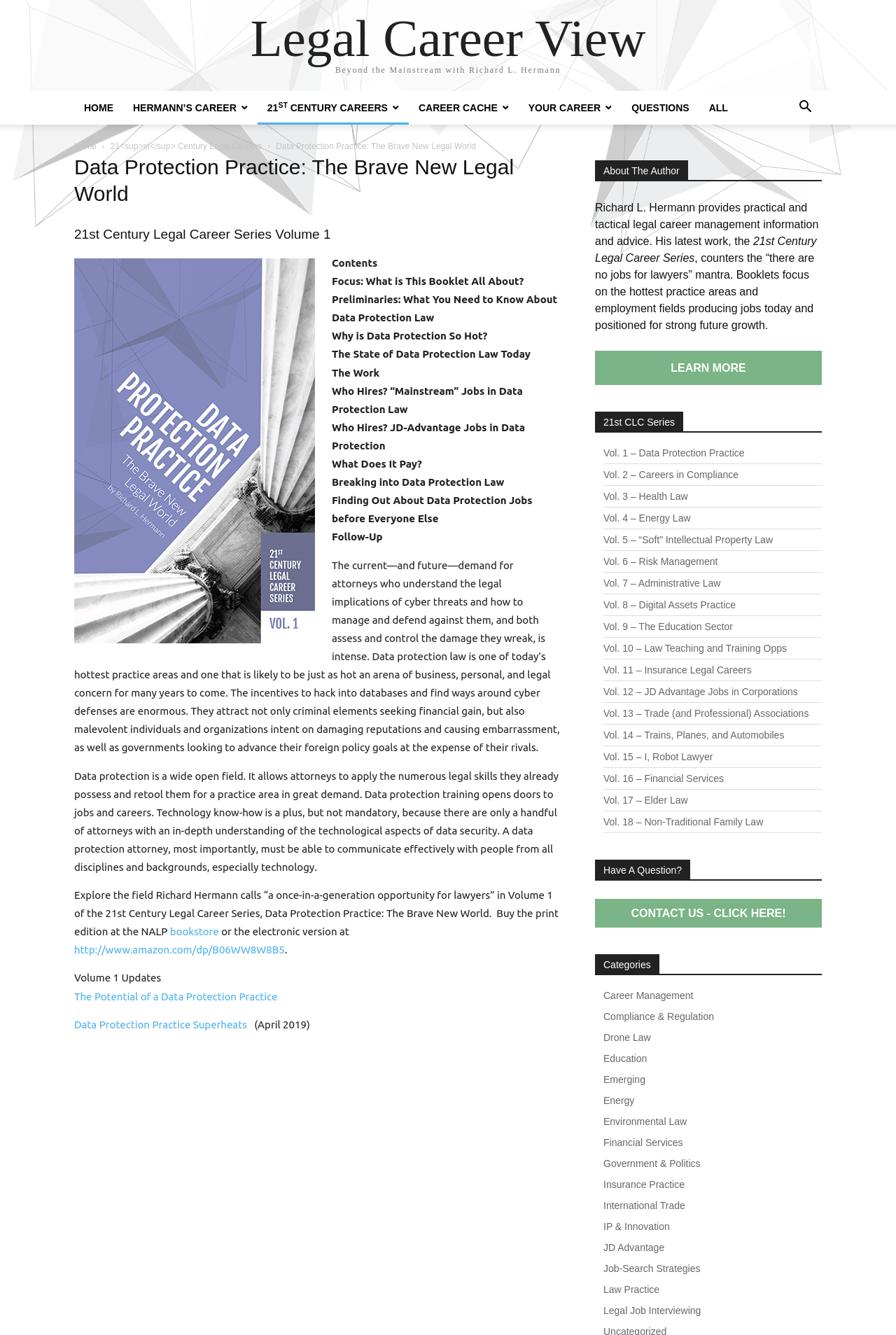Locate the bounding box coordinates of the clickable element to fulfill the following instruction: "Read the 'Data Protection Practice: The Brave New Legal World' heading". Provide the coordinates as four float numbers between 0 and 1 in the format [left, top, right, bottom].

[0.083, 0.115, 0.627, 0.155]